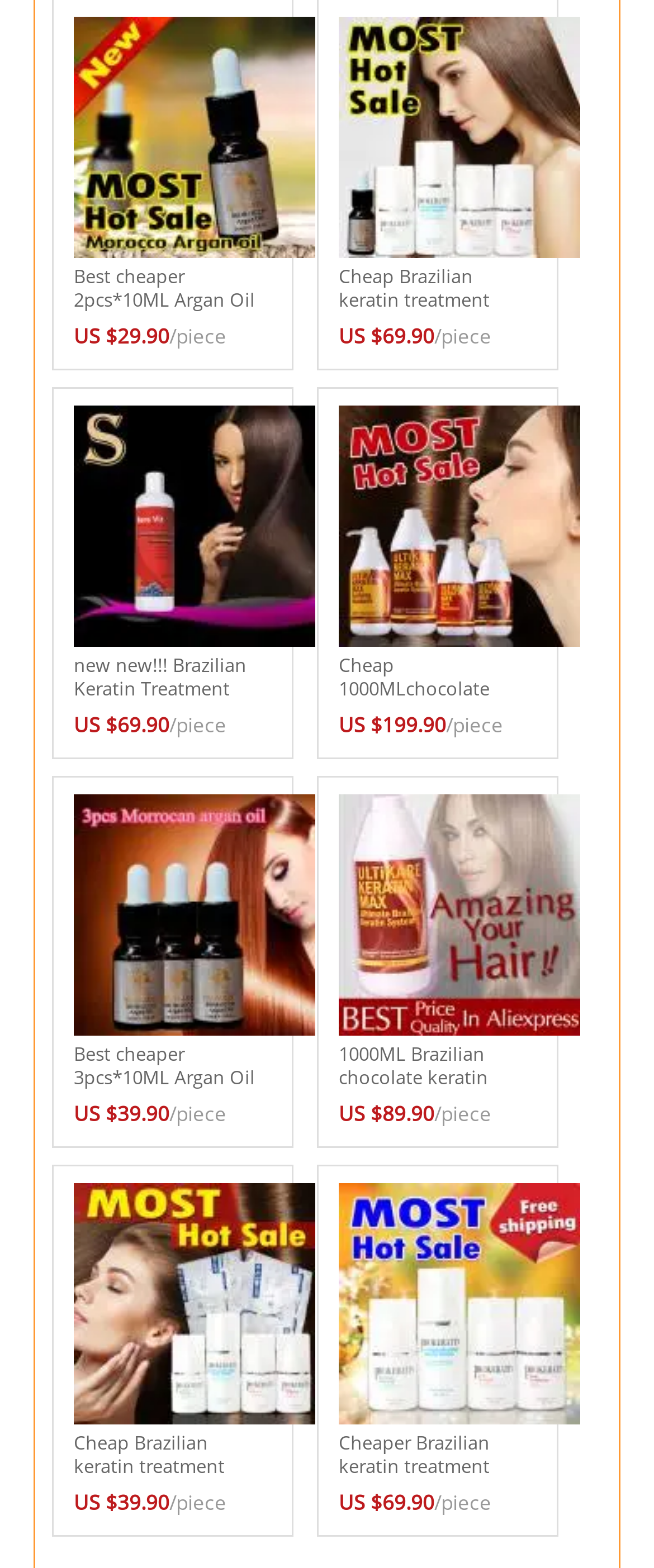Are there any free shipping products?
Using the information from the image, answer the question thoroughly.

I found that some product descriptions mention 'FREE SHIPPING', indicating that there are products with free shipping options available on this page.